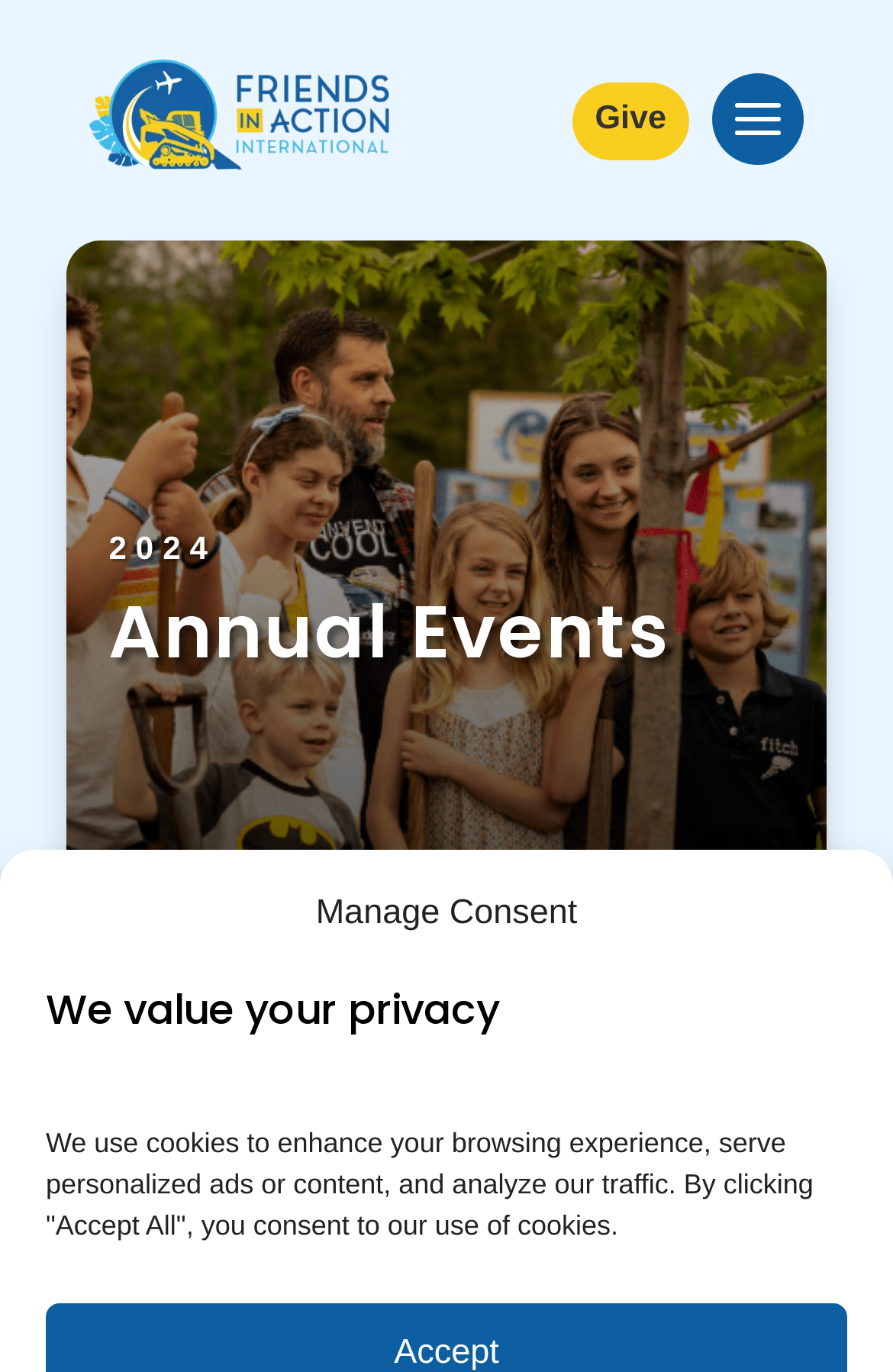What is the theme of the page?
Using the image as a reference, answer with just one word or a short phrase.

Charity or non-profit